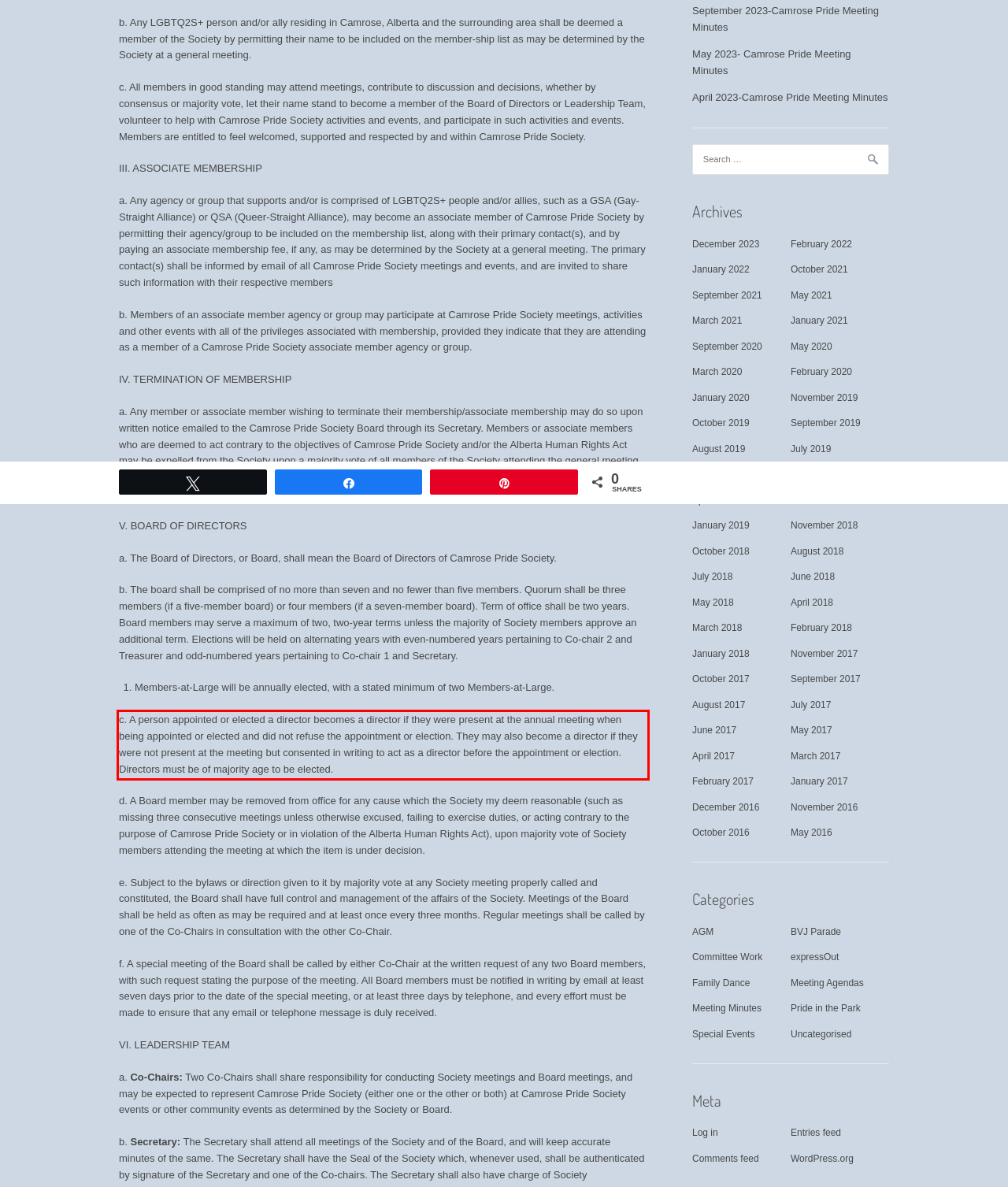Look at the webpage screenshot and recognize the text inside the red bounding box.

c. A person appointed or elected a director becomes a director if they were present at the annual meeting when being appointed or elected and did not refuse the appointment or election. They may also become a director if they were not present at the meeting but consented in writing to act as a director before the appointment or election. Directors must be of majority age to be elected.